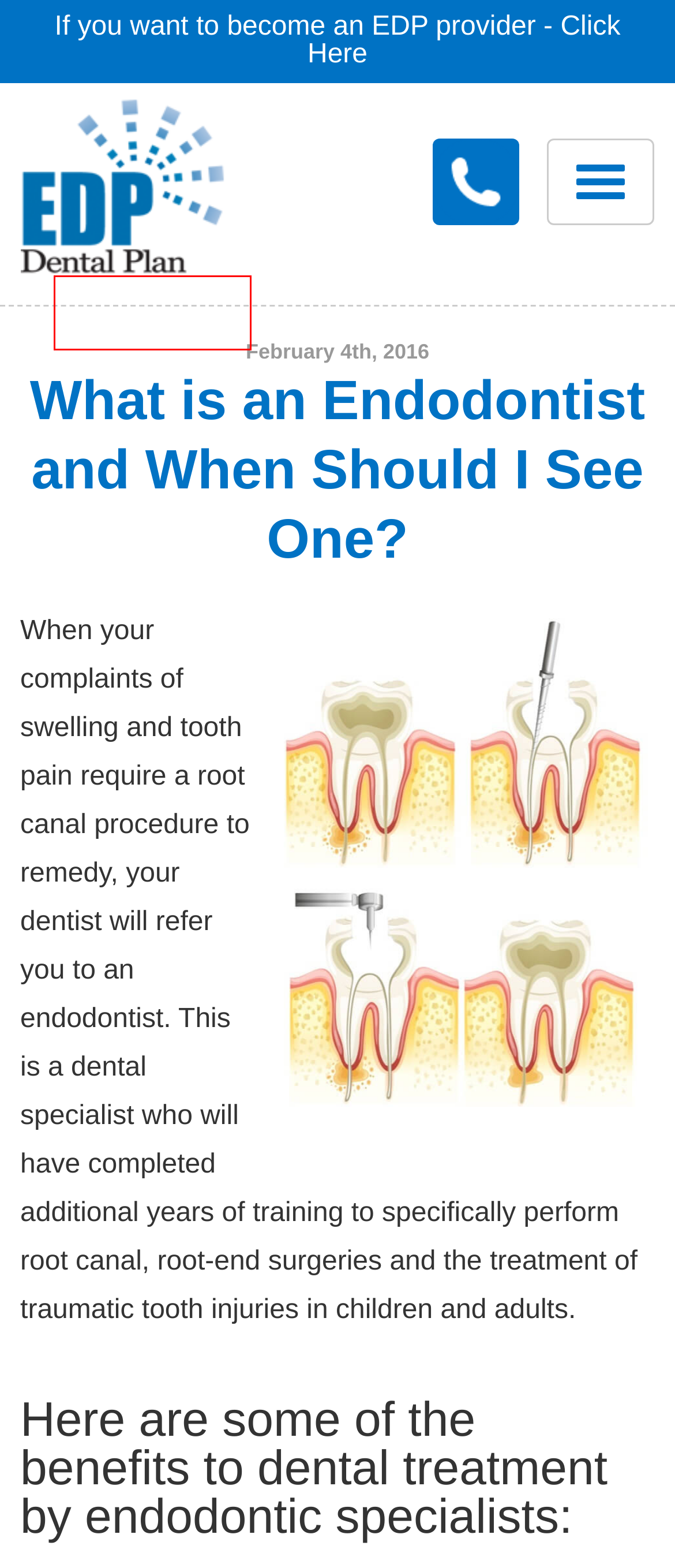Examine the screenshot of a webpage with a red bounding box around a UI element. Select the most accurate webpage description that corresponds to the new page after clicking the highlighted element. Here are the choices:
A. Privacy Policy | EDP Dental
B. Dental Plan Enrollment | EDP Dental
C. Dentist Search | Find a Dentist in New York
D. Dental Plan Membership Fees | EDP Dental
E. Affordable Dental Plans | EDP Dental Savings
F. Discount Dental Plans | Low Cost Dental Plans
G. Dental Plan Terms and Conditions
H. Renew Your Policy | EDP Dental Renewal

H